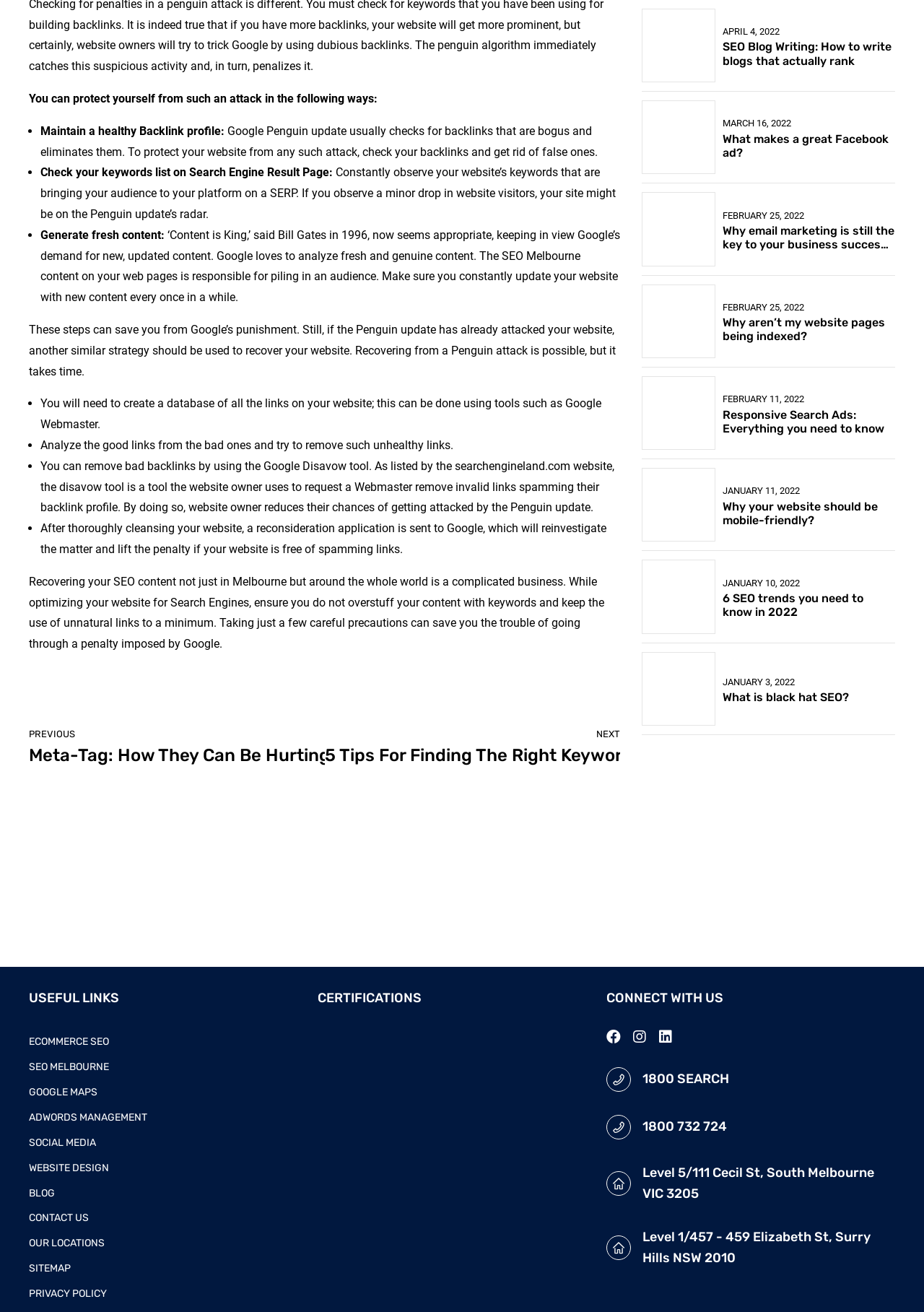Locate the bounding box coordinates of the clickable region necessary to complete the following instruction: "Visit the 'ECOMMERCE SEO' page". Provide the coordinates in the format of four float numbers between 0 and 1, i.e., [left, top, right, bottom].

[0.031, 0.79, 0.32, 0.799]